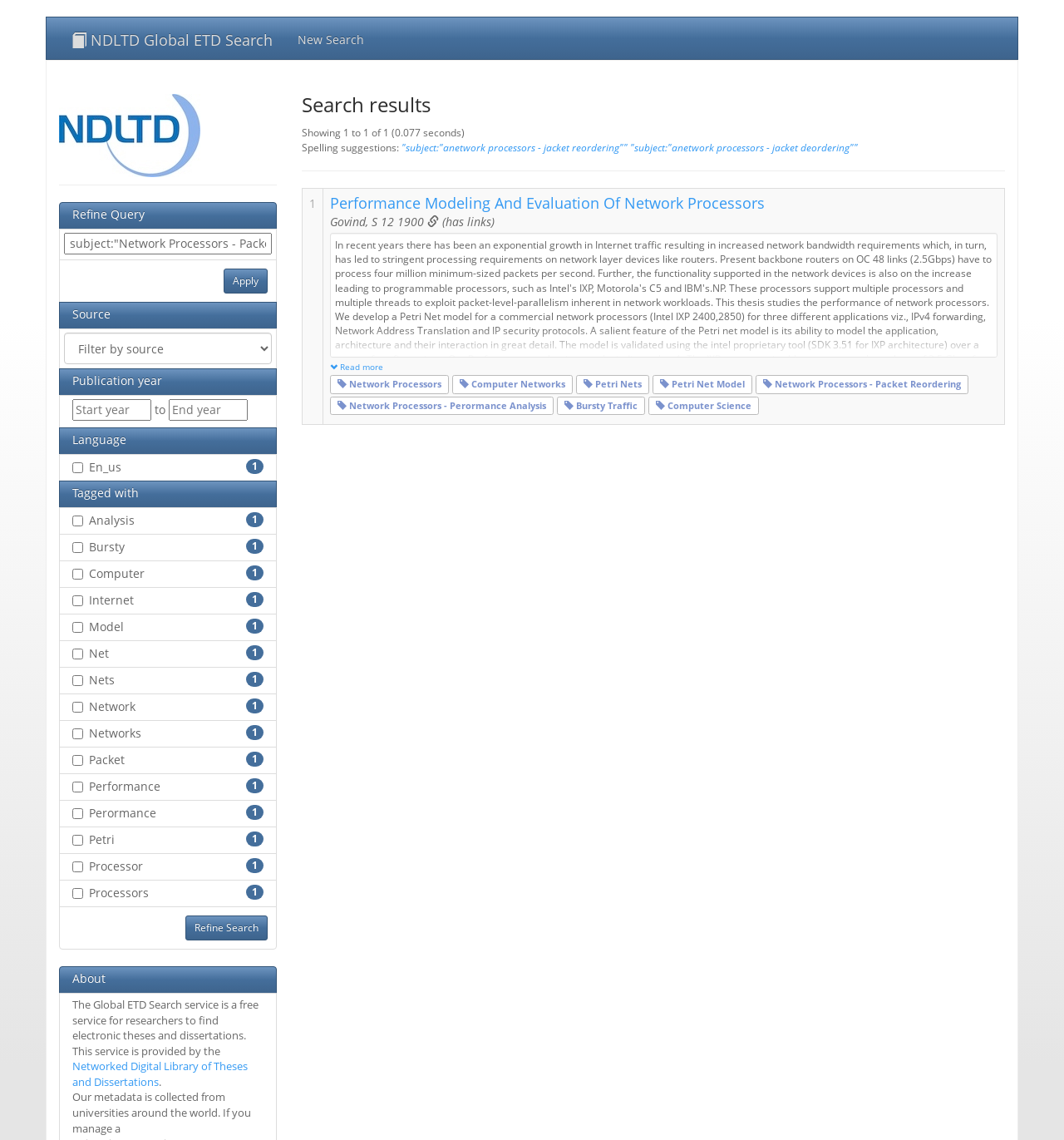What is the purpose of the 'Refine Search' button?
Kindly offer a detailed explanation using the data available in the image.

The 'Refine Search' button is located below the search filters, and its purpose is to refine the search results based on the selected filters, such as publication year, language, and tags.